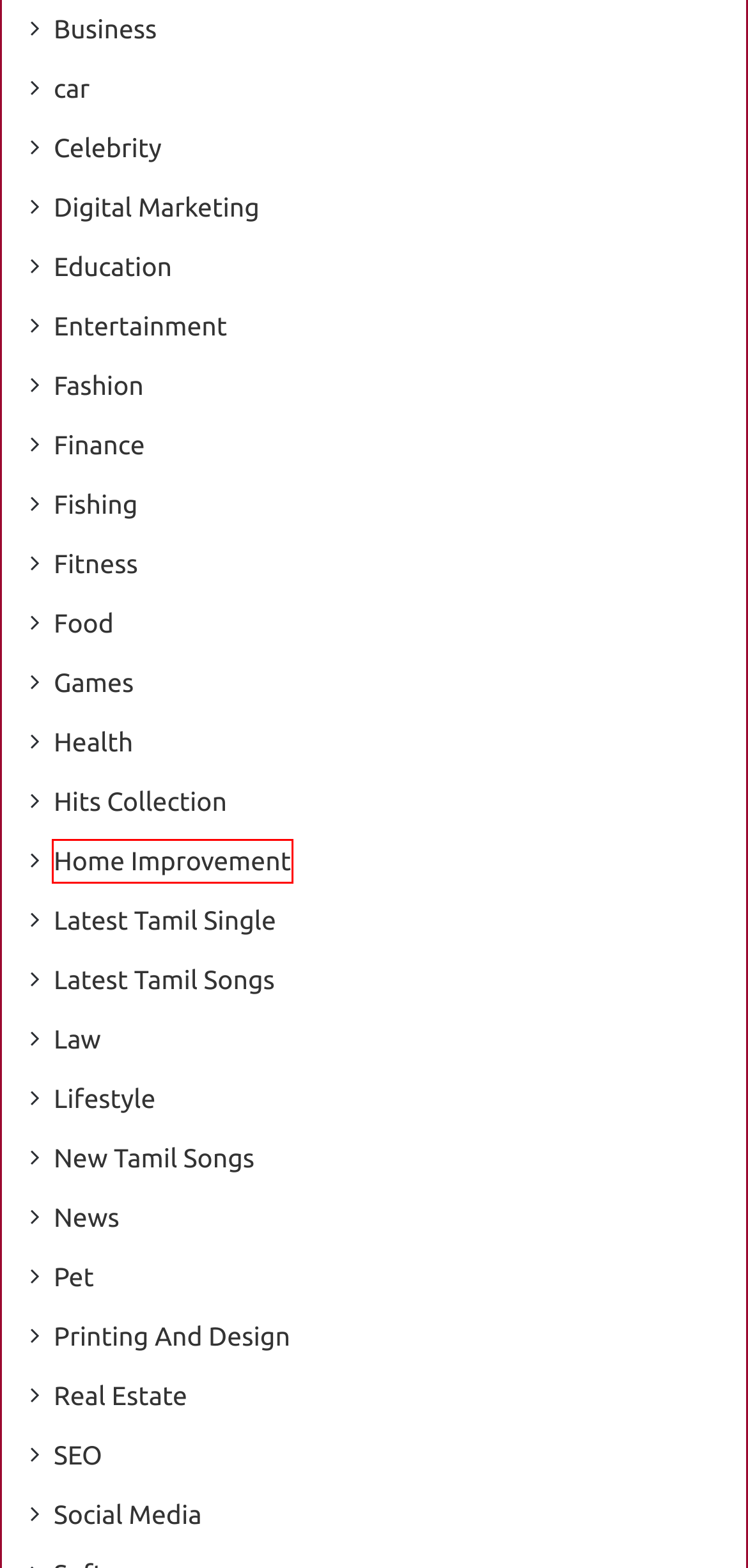After examining the screenshot of a webpage with a red bounding box, choose the most accurate webpage description that corresponds to the new page after clicking the element inside the red box. Here are the candidates:
A. SEO Download Starmusiq.Audio
B. Home Improvement Download Starmusiq.Audio
C. Entertainment Download Starmusiq.Audio
D. Latest Tamil Single Download Starmusiq.Audio
E. Finance Download Starmusiq.Audio
F. Health Download Starmusiq.Audio
G. Food Download Starmusiq.Audio
H. Latest Tamil Songs Download Starmusiq.Audio

B